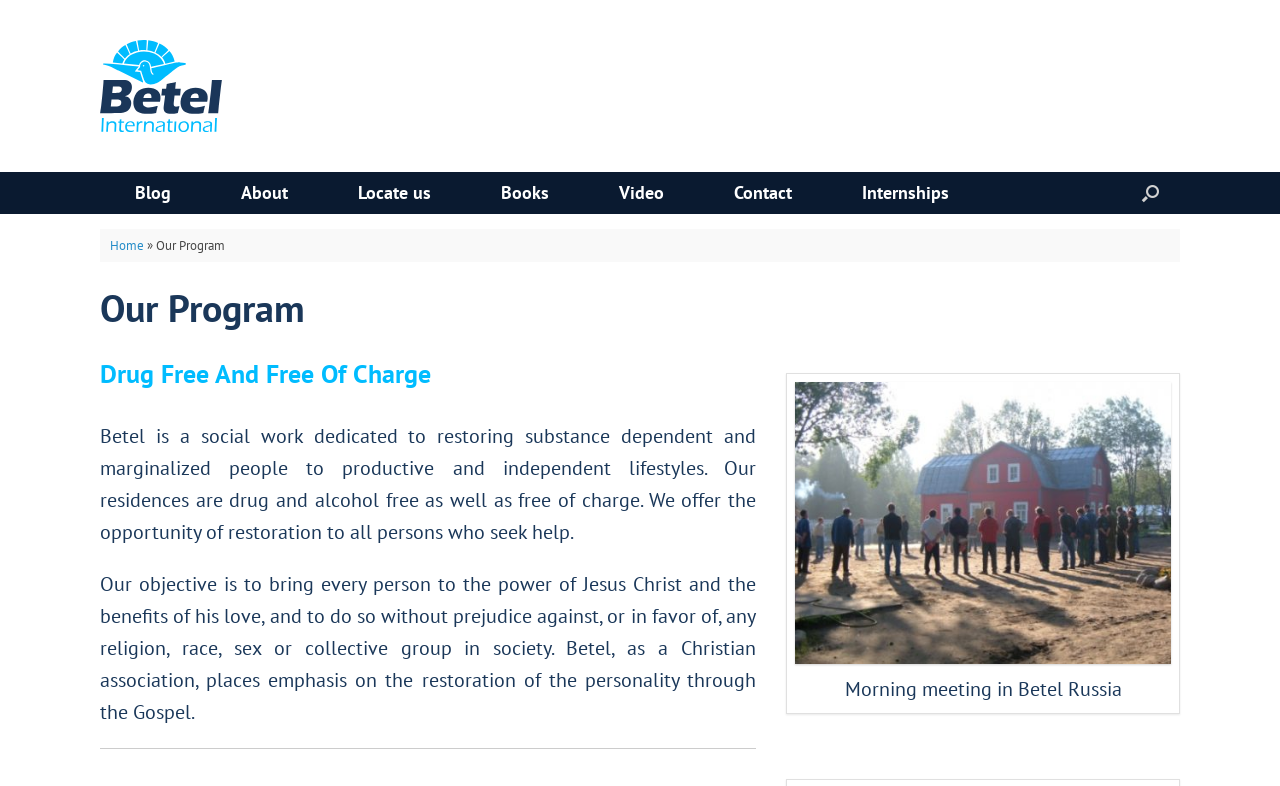Pinpoint the bounding box coordinates for the area that should be clicked to perform the following instruction: "Click the BETEL INTERNATIONAL link".

[0.078, 0.051, 0.173, 0.168]